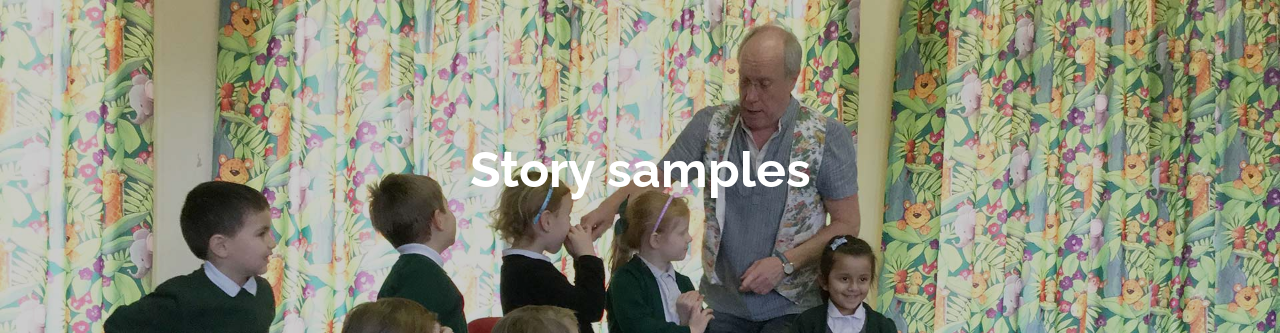Break down the image and describe every detail you can observe.

In this lively scene titled "Story samples," a storyteller engages a group of children, fostering a sense of wonder and excitement. The vibrant background features floral curtains, enhancing the warm atmosphere of a storytelling session. The storyteller, dressed in a casual shirt with a patterned vest, interacts enthusiastically with the young audience, who appear captivated. This moment embodies the essence of sharing diverse tales, drawing young minds into the world of stories collected from various cultures around the globe. The image encapsulates the joy and participation inherent in storytelling, aligning with the overarching theme of the webpage dedicated to captivating young listeners through imaginative narratives.